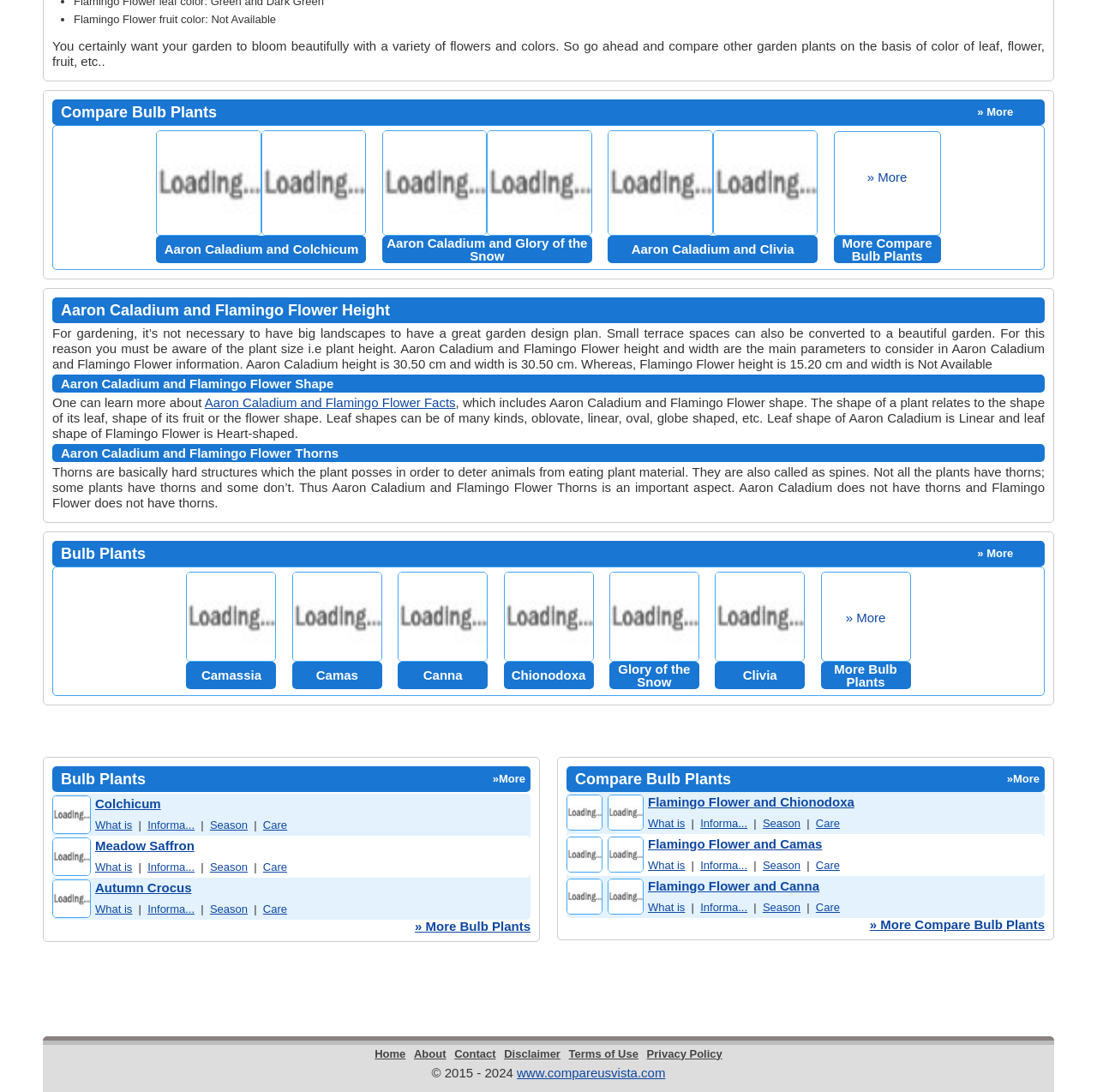Find the bounding box coordinates of the element to click in order to complete this instruction: "View Aaron Caladium and Clivia information". The bounding box coordinates must be four float numbers between 0 and 1, denoted as [left, top, right, bottom].

[0.554, 0.215, 0.745, 0.241]